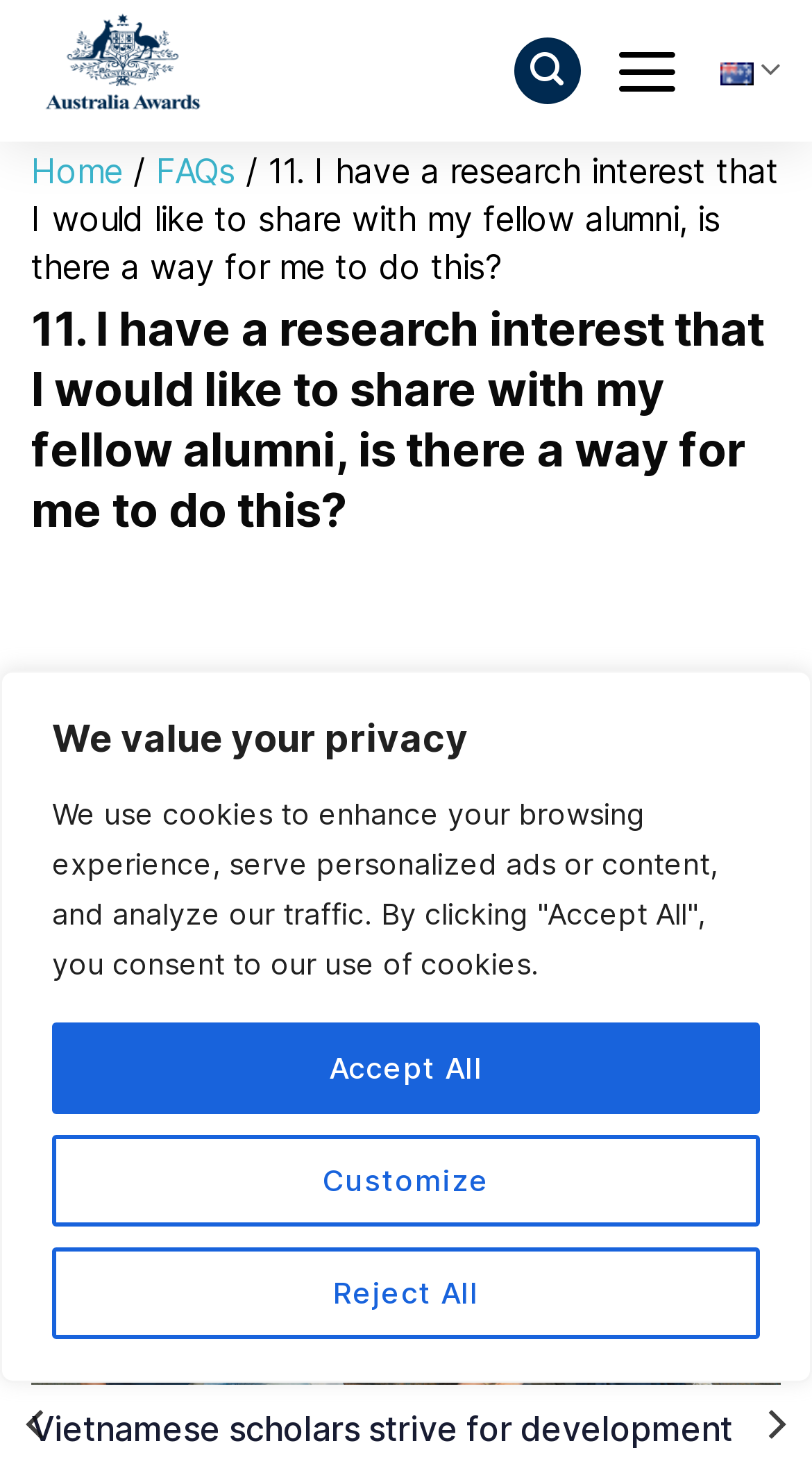What is the language of the webpage?
From the image, respond using a single word or phrase.

English